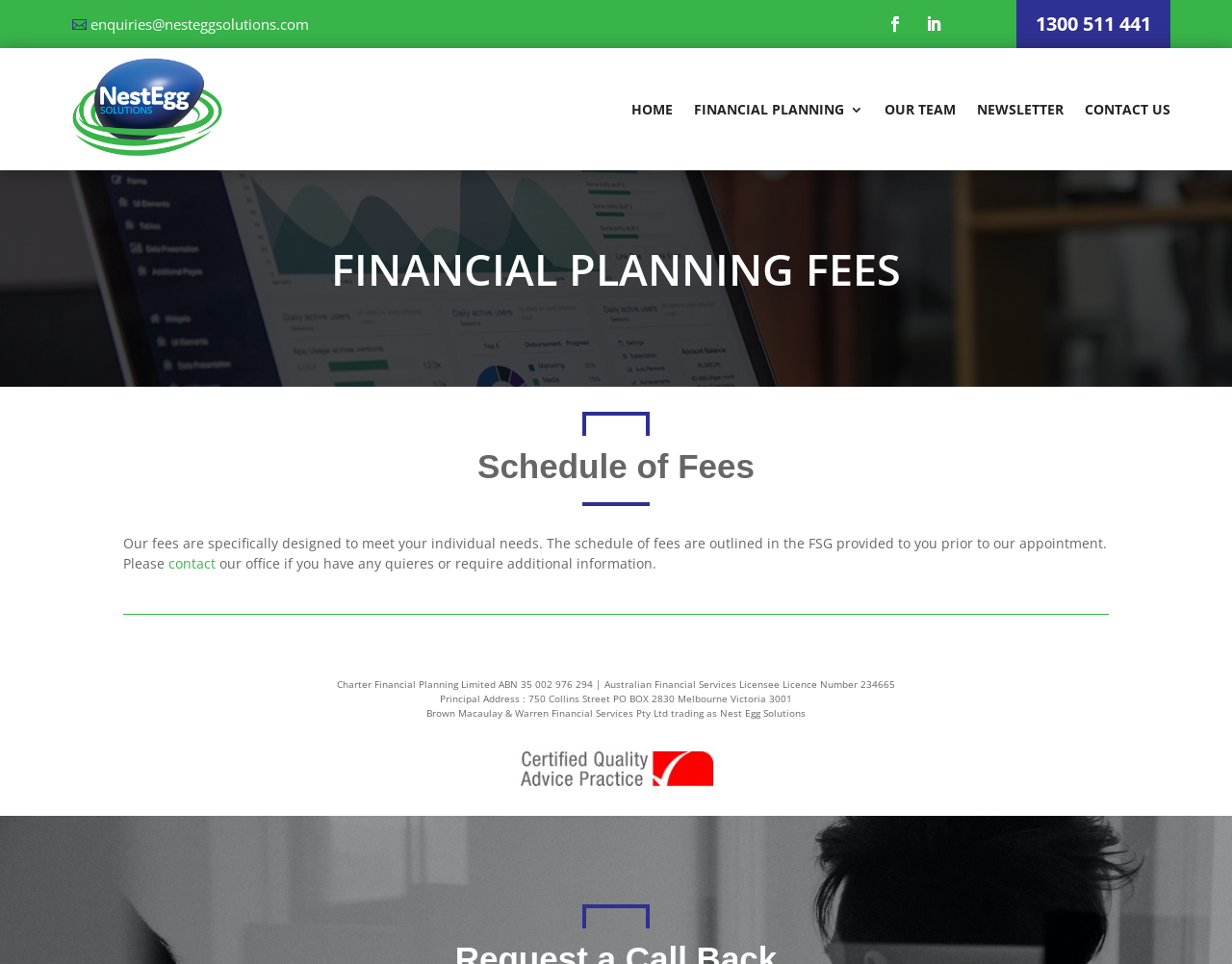What is the address of the principal office?
Please use the image to deliver a detailed and complete answer.

The address of the principal office is obtained from the StaticText element that says 'Principal Address : 750 Collins Street PO BOX 2830 Melbourne Victoria 3001.' This provides the full address of the principal office.